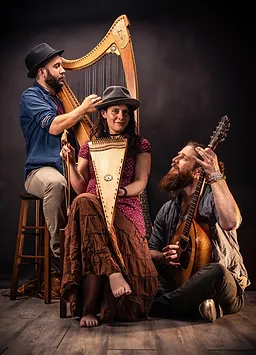Detail the scene depicted in the image with as much precision as possible.

The image features a trio of musicians in an intimate performance setting, beautifully capturing the essence of traditional and folk music. Positioned in a dimly lit environment, the ambiance is enhanced by soft, warm lighting that complements the natural textures of their instruments and attire.

The man seated on the left plays the harp, a prominent feature of the composition, showcasing his skill and focus as he tunes or adjusts the instrument. He is casually dressed, wearing a dark hat that adds to the artistic vibe. In the center, a woman embodies the spirit of the ensemble with her presence, holding a bowed psaltery, while dressed in a flowing, earthy-toned dress that adds to the overall aesthetic. Her expression reflects a deep connection to the music, inviting the viewer into her world. The third musician, seated on the right, strums a bouzouki, with a rugged appearance that complements the folk-inspired theme.

Together, they create a dynamic and harmonious scene, embodying the enchanting melodies and intricate arrangements characteristic of their music style. This image serves as a visual representation of the Ensemble Sangineto, known for its innovative fusion of sounds and engaging performances, promising an unforgettable musical journey.